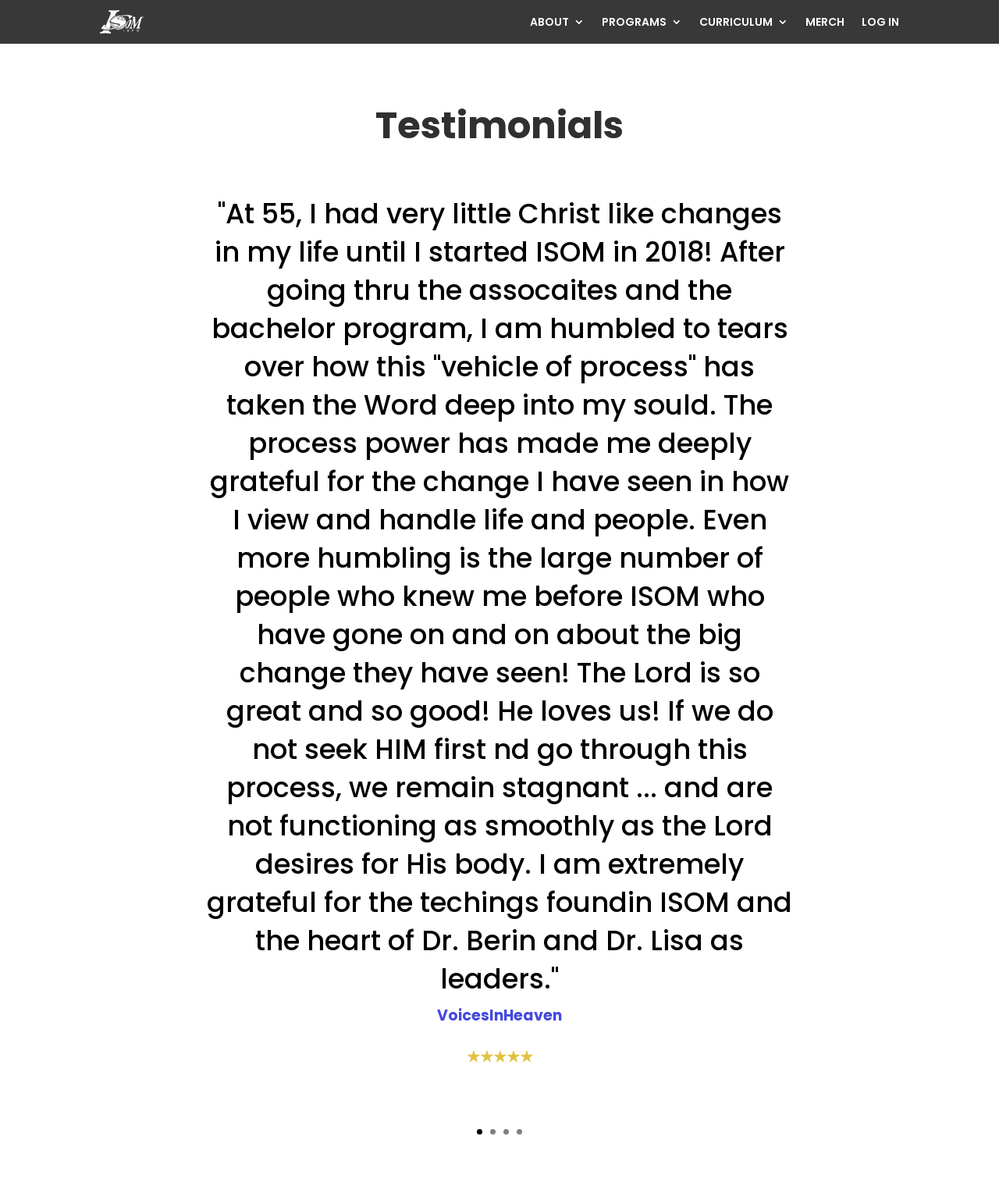Identify the bounding box coordinates necessary to click and complete the given instruction: "Read about the author".

None